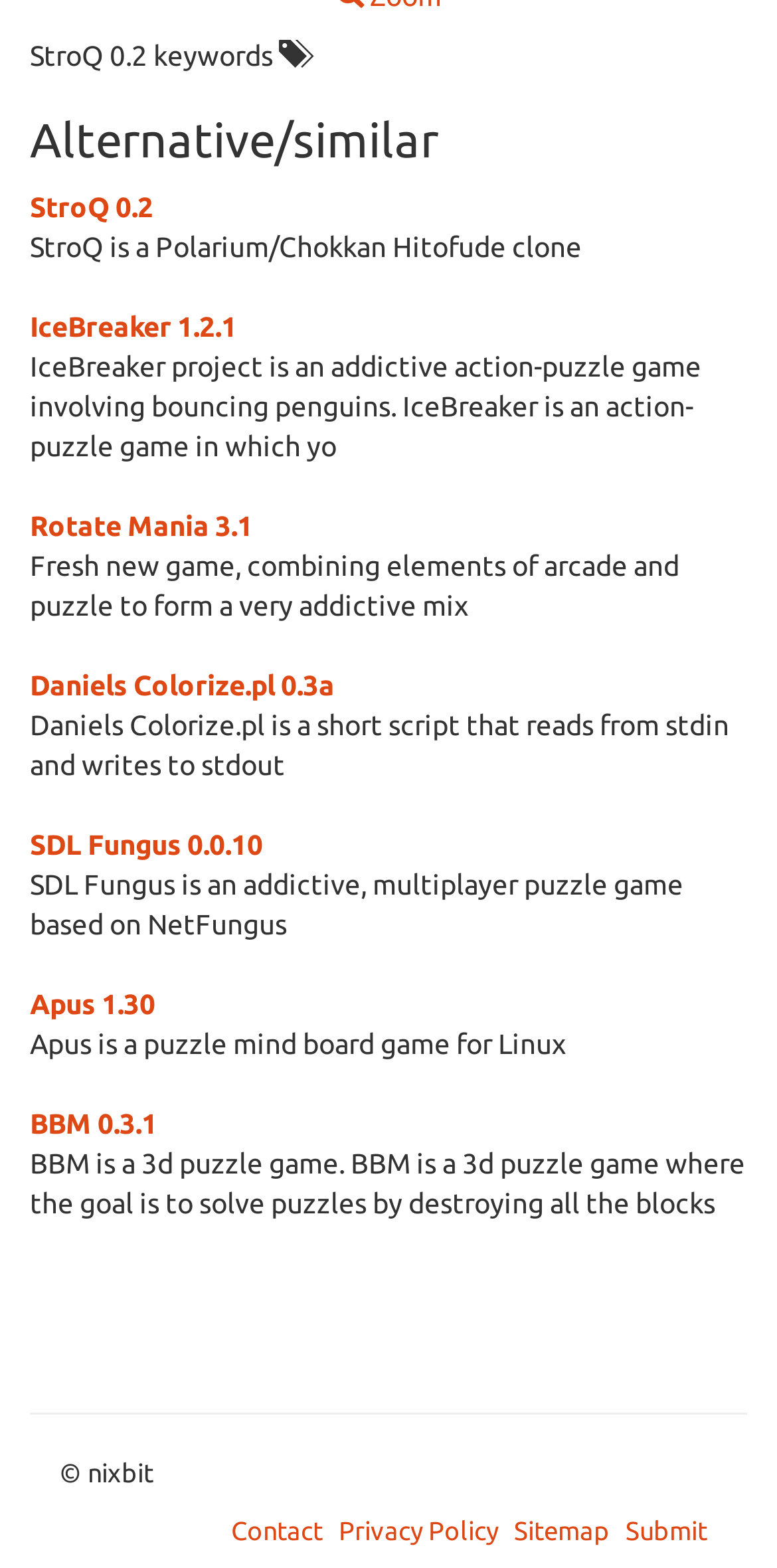Kindly determine the bounding box coordinates for the clickable area to achieve the given instruction: "check Rotate Mania 3.1".

[0.038, 0.325, 0.326, 0.346]